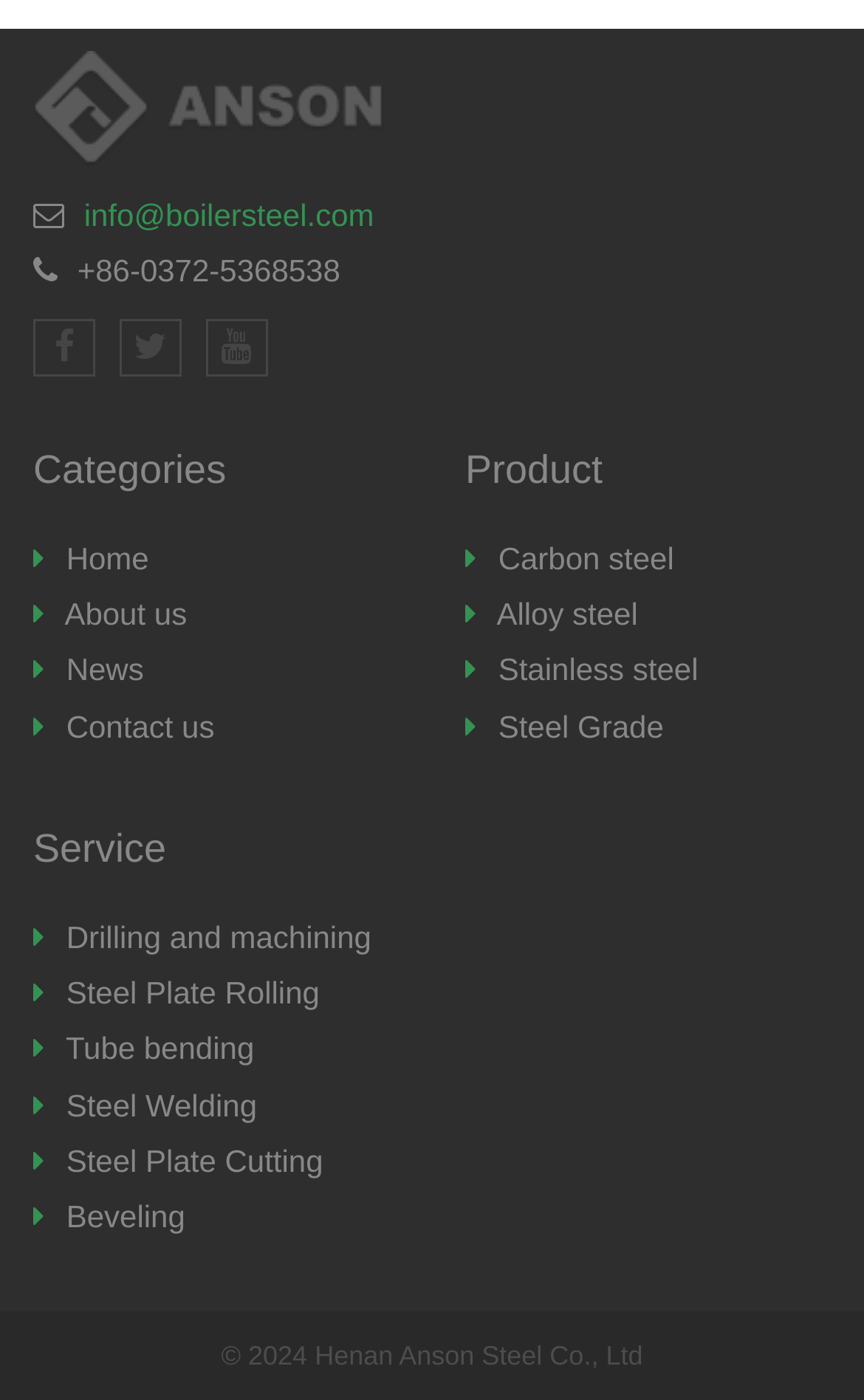Please locate the bounding box coordinates of the element that needs to be clicked to achieve the following instruction: "Send an email to the company". The coordinates should be four float numbers between 0 and 1, i.e., [left, top, right, bottom].

[0.097, 0.141, 0.433, 0.167]